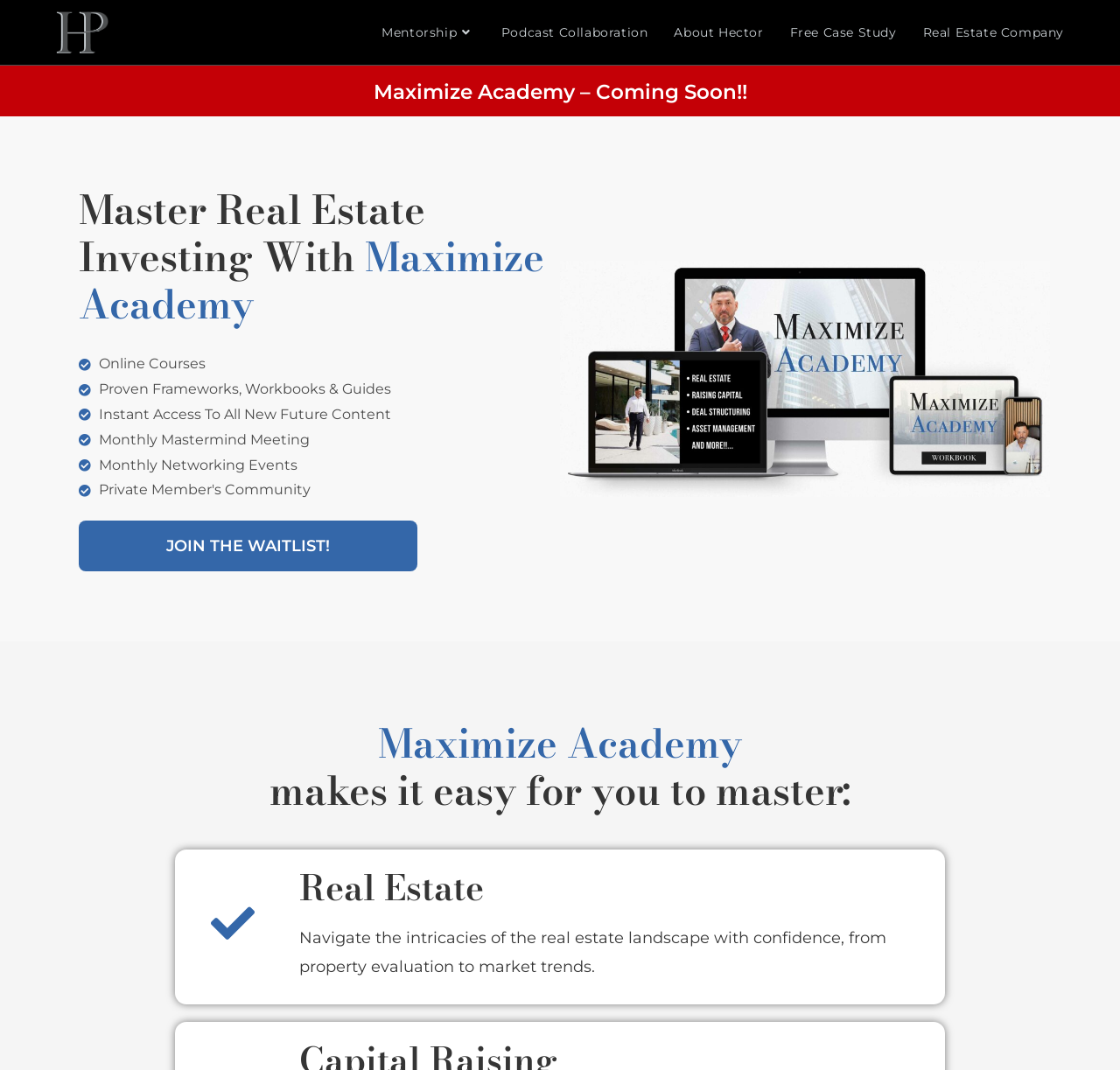What is the name of the person mentioned on the webpage?
Look at the image and respond with a single word or a short phrase.

Hector Padilla